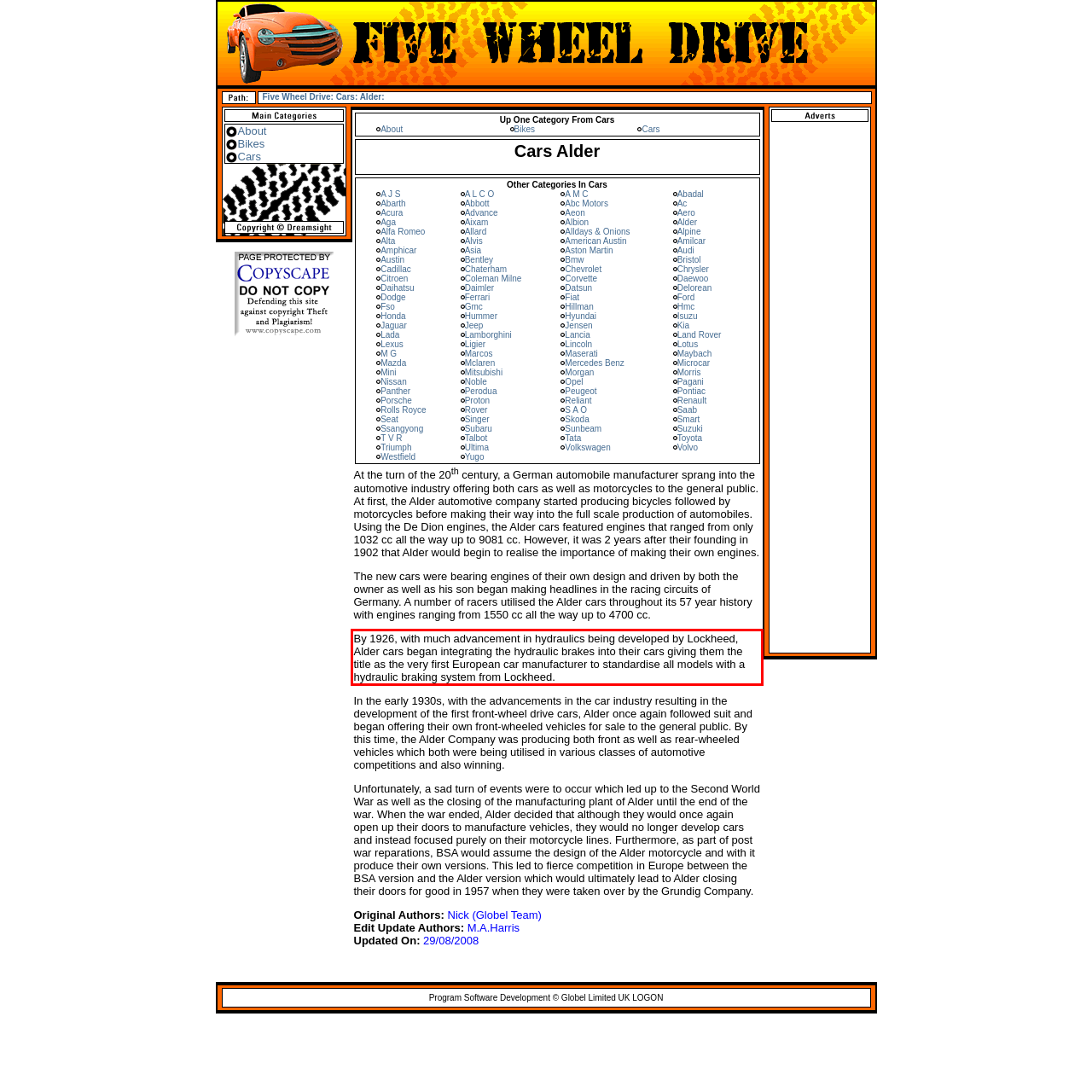You are provided with a screenshot of a webpage featuring a red rectangle bounding box. Extract the text content within this red bounding box using OCR.

By 1926, with much advancement in hydraulics being developed by Lockheed, Alder cars began integrating the hydraulic brakes into their cars giving them the title as the very first European car manufacturer to standardise all models with a hydraulic braking system from Lockheed.